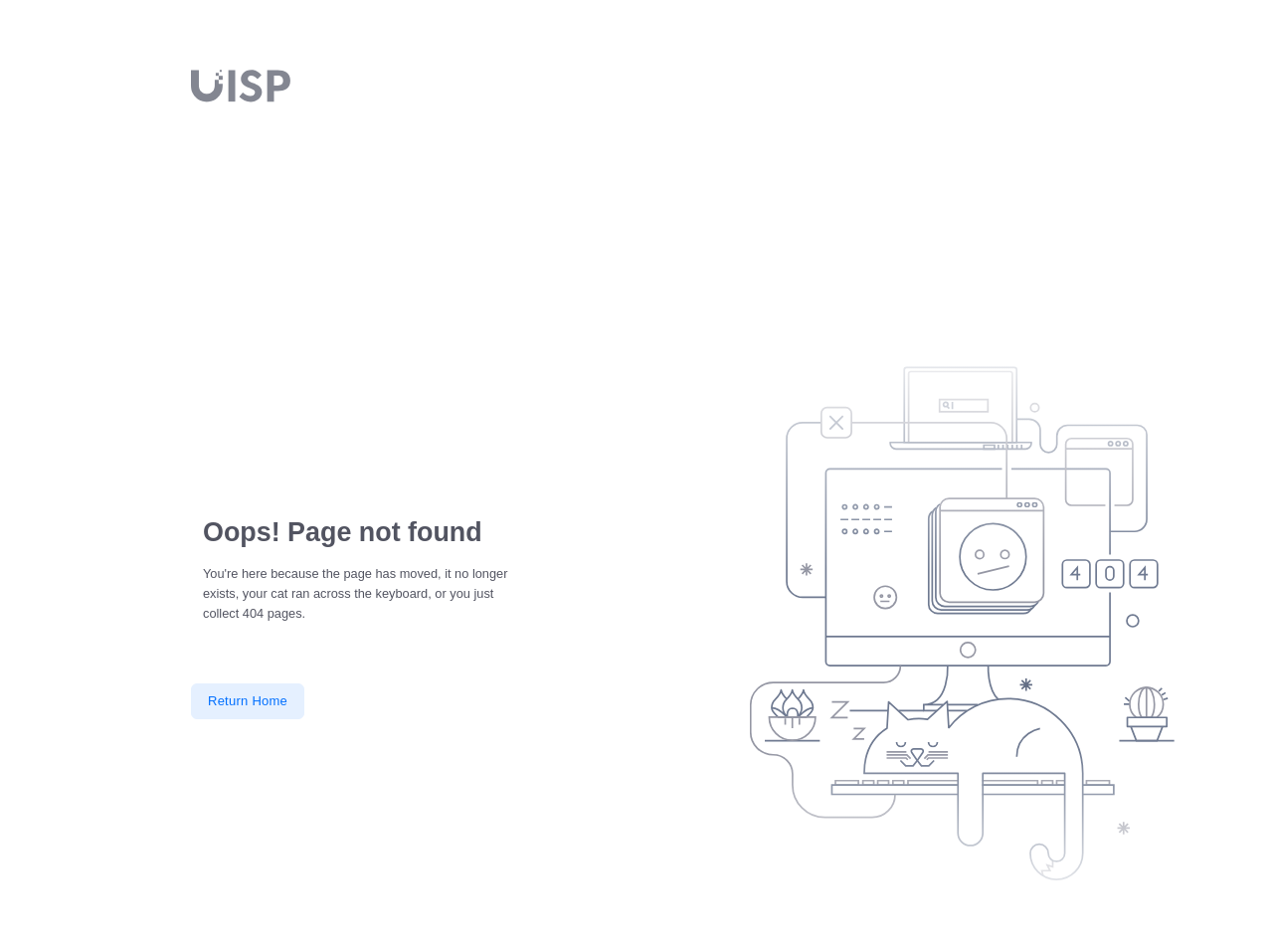Generate the text content of the main heading of the webpage.

Oops! Page not found